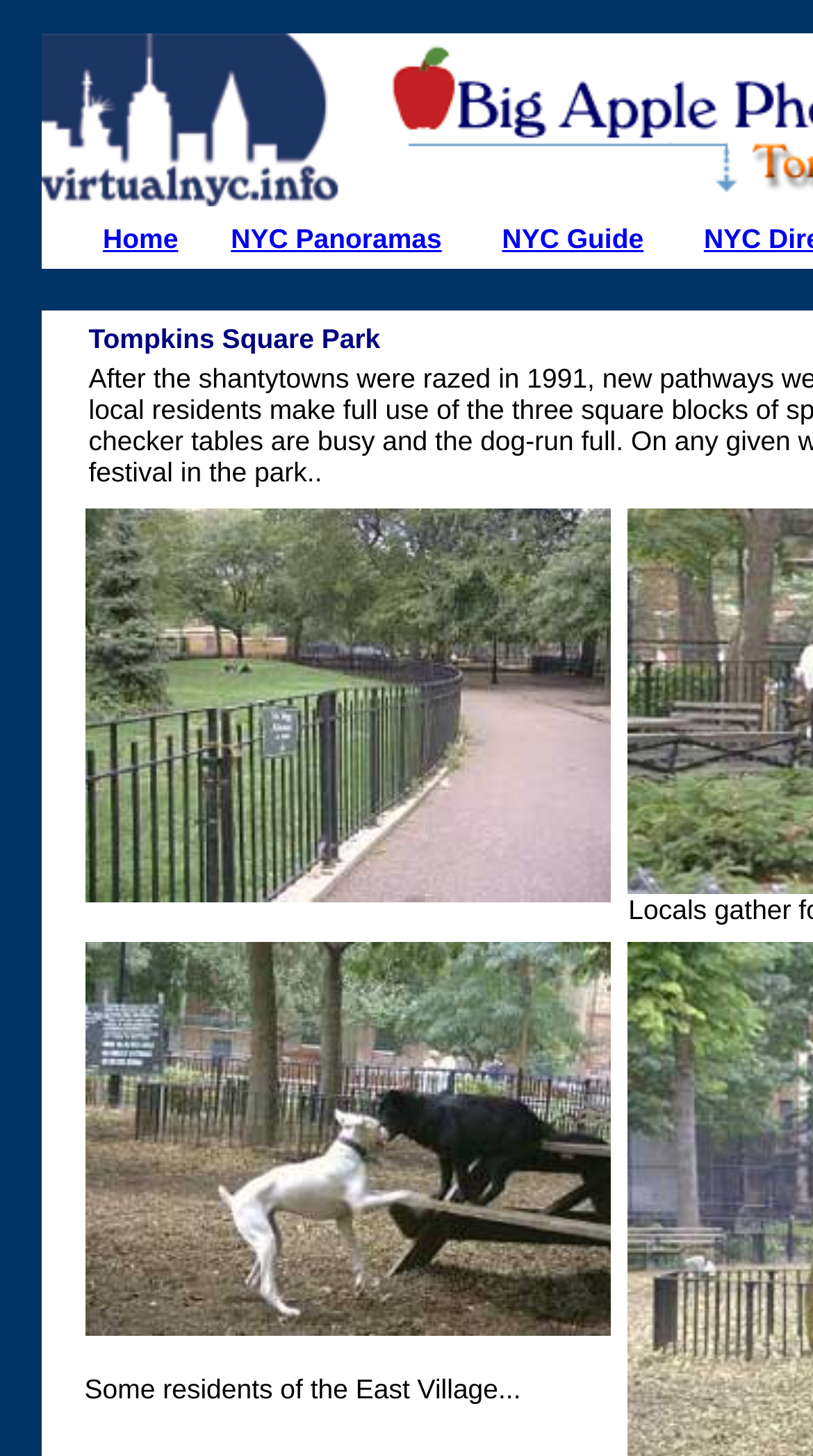What is the logo on the top left?
Please use the visual content to give a single word or phrase answer.

Virtual NYC